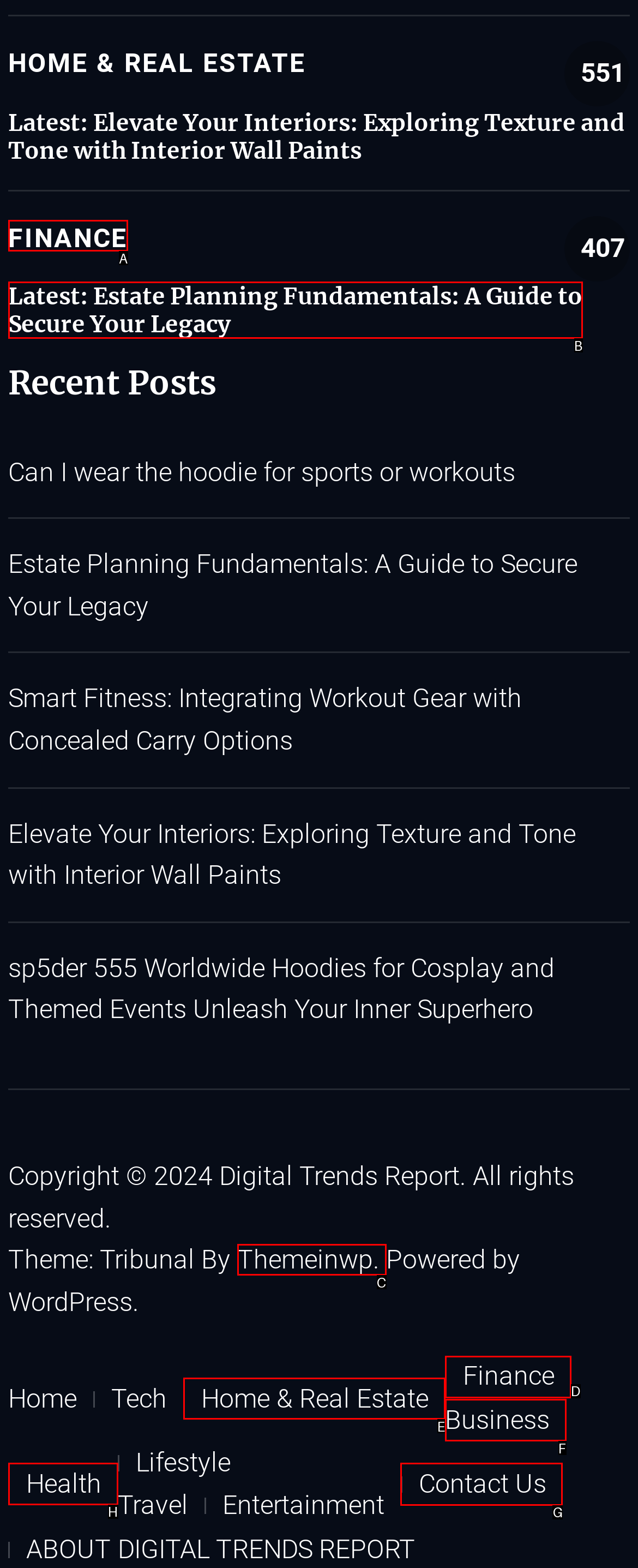Which UI element should be clicked to perform the following task: Go to 'Contact Us'? Answer with the corresponding letter from the choices.

G